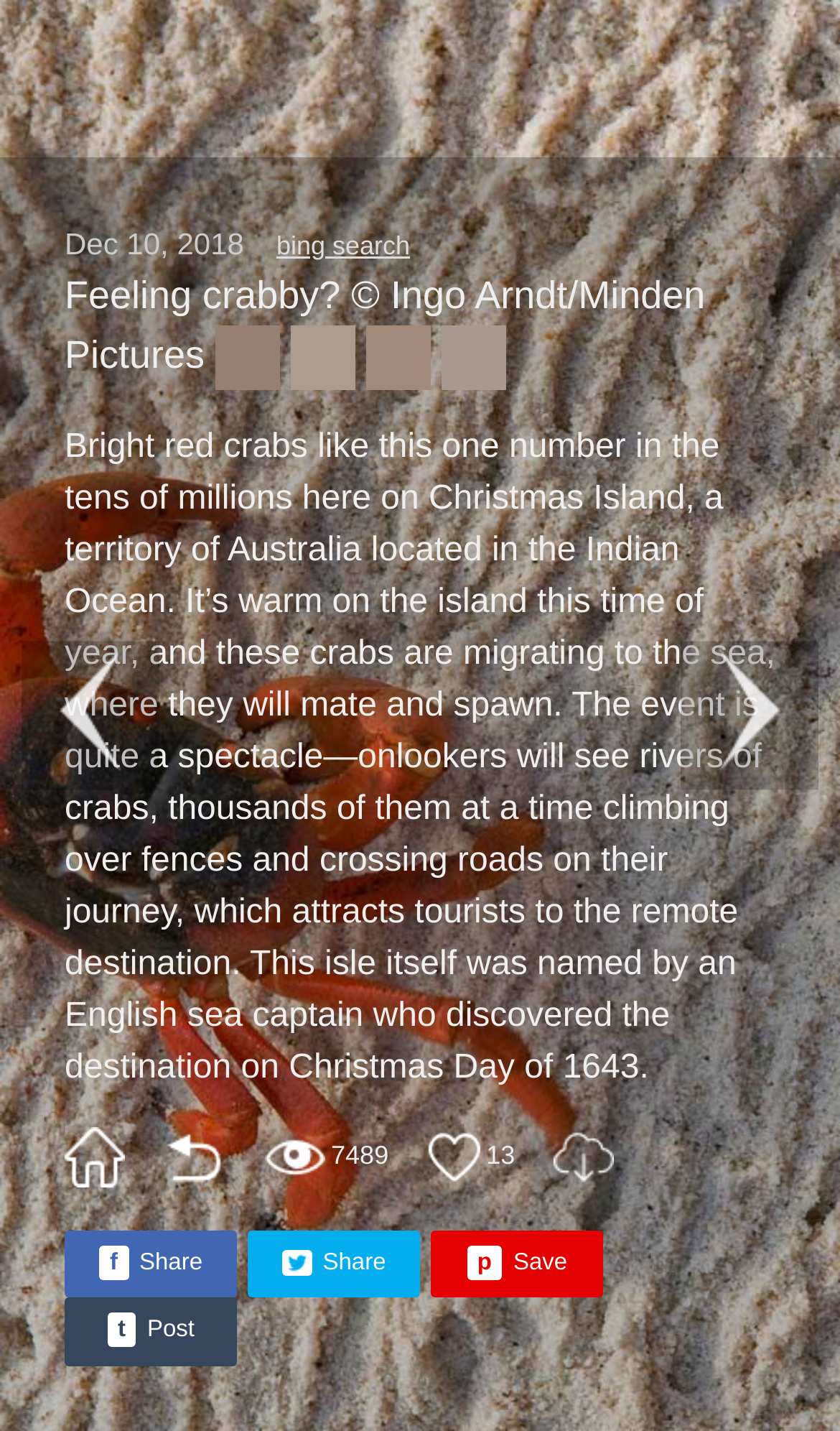Please reply to the following question using a single word or phrase: 
What is the name of the island where the crabs are found?

Christmas Island